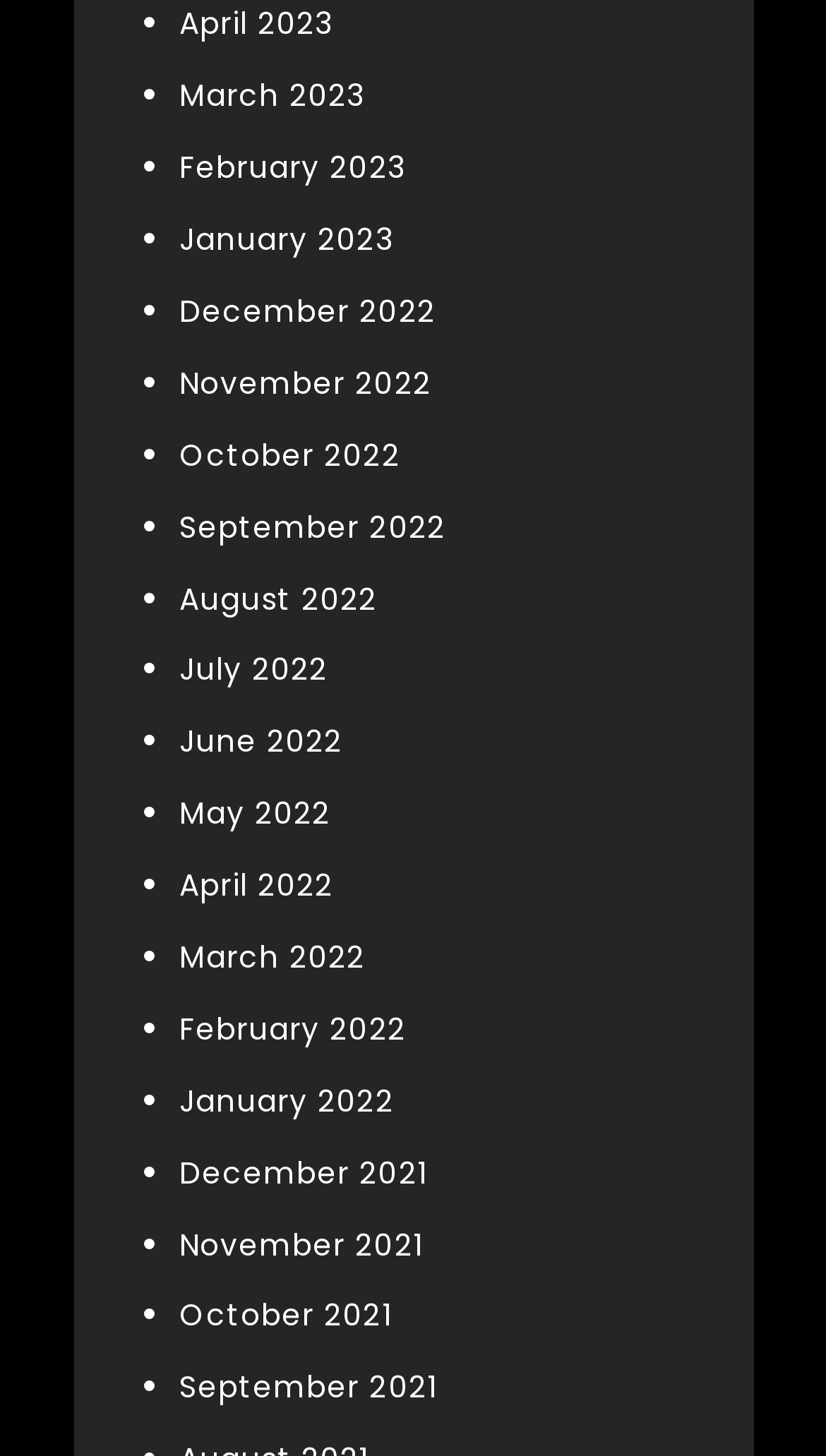Find the bounding box coordinates for the element that must be clicked to complete the instruction: "View March 2022". The coordinates should be four float numbers between 0 and 1, indicated as [left, top, right, bottom].

[0.217, 0.643, 0.442, 0.672]